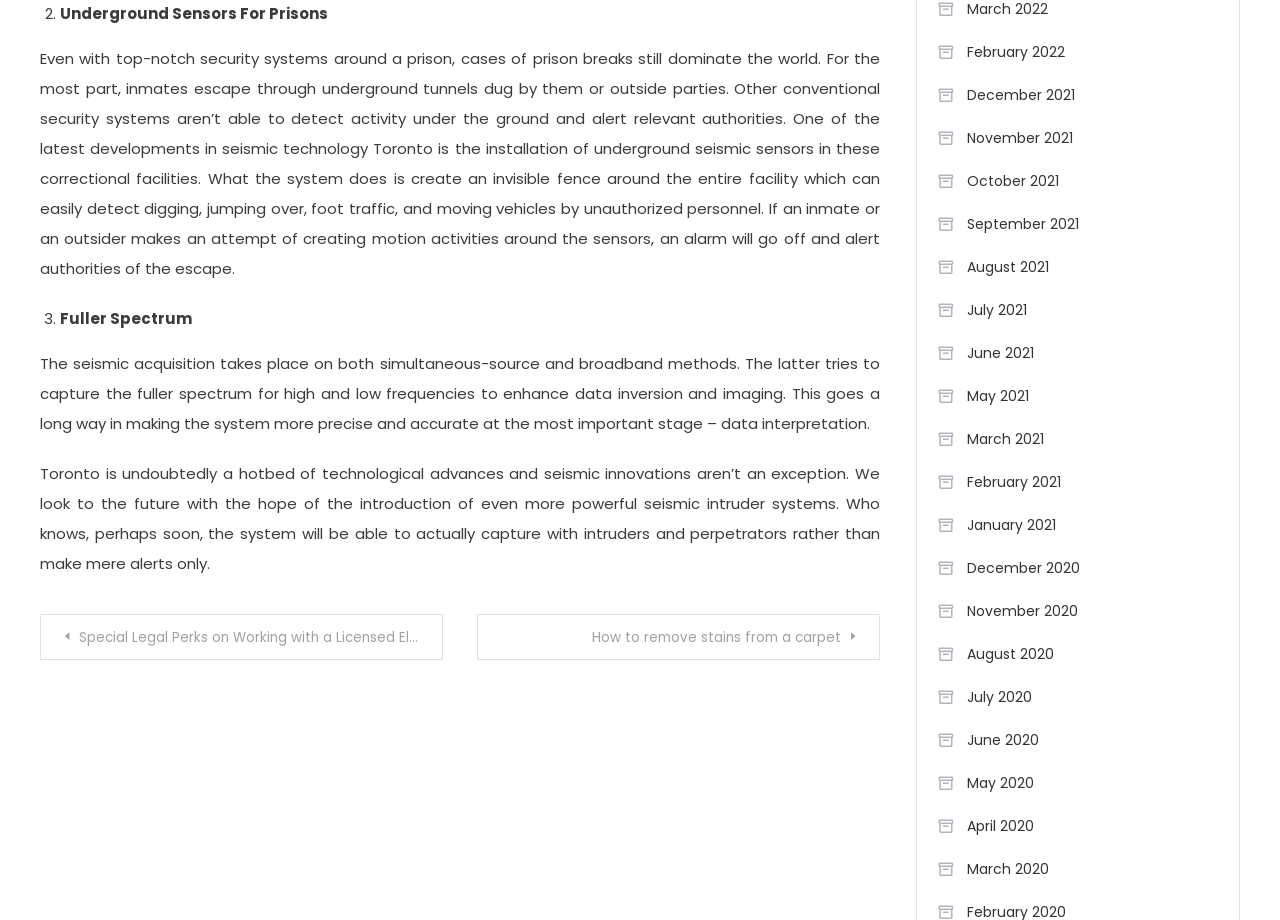Please predict the bounding box coordinates of the element's region where a click is necessary to complete the following instruction: "View posts from February 2022". The coordinates should be represented by four float numbers between 0 and 1, i.e., [left, top, right, bottom].

[0.732, 0.039, 0.832, 0.073]